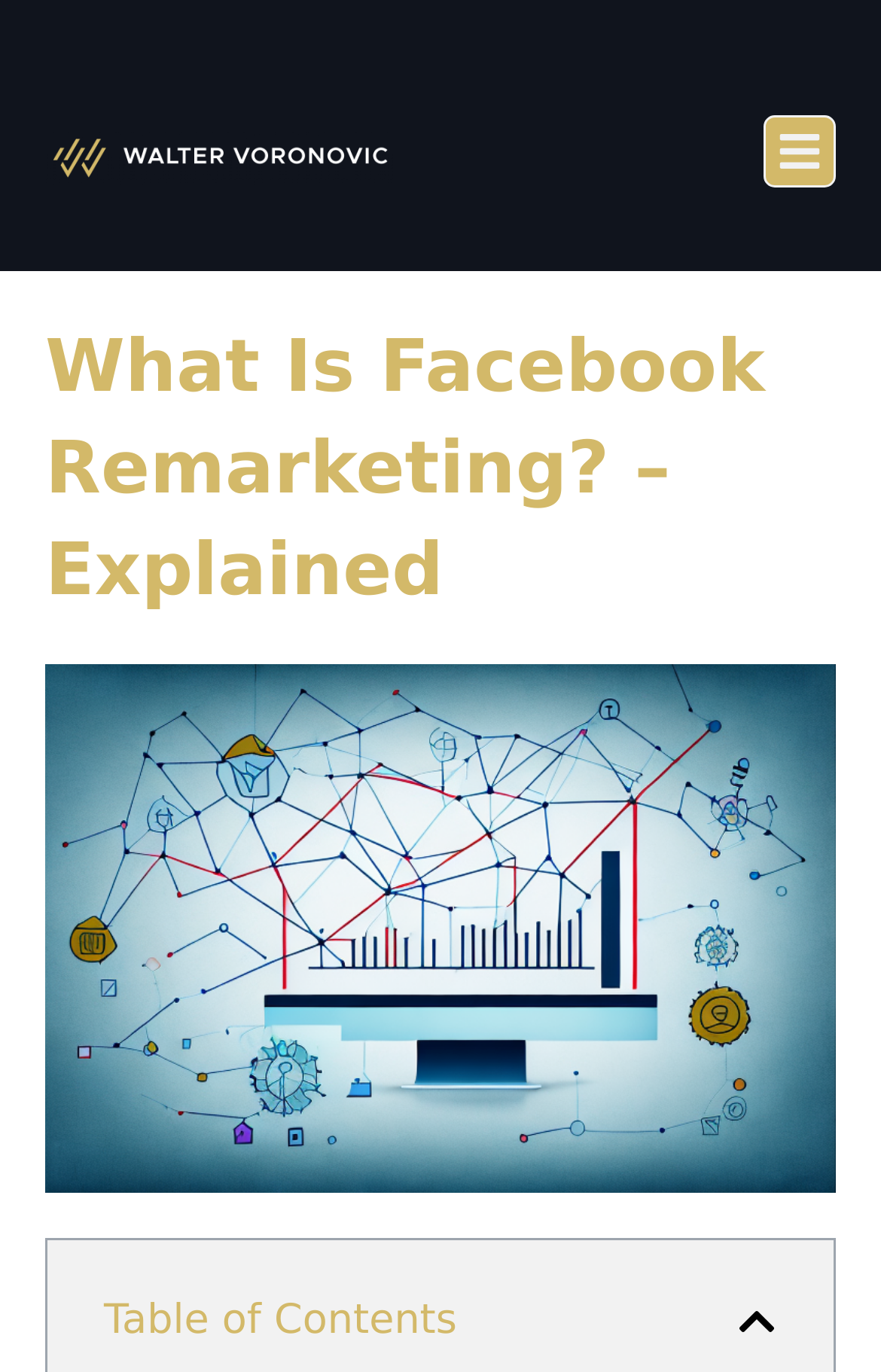What is the purpose of the button 'Close table of contents'?
Based on the image, respond with a single word or phrase.

To close the table of contents